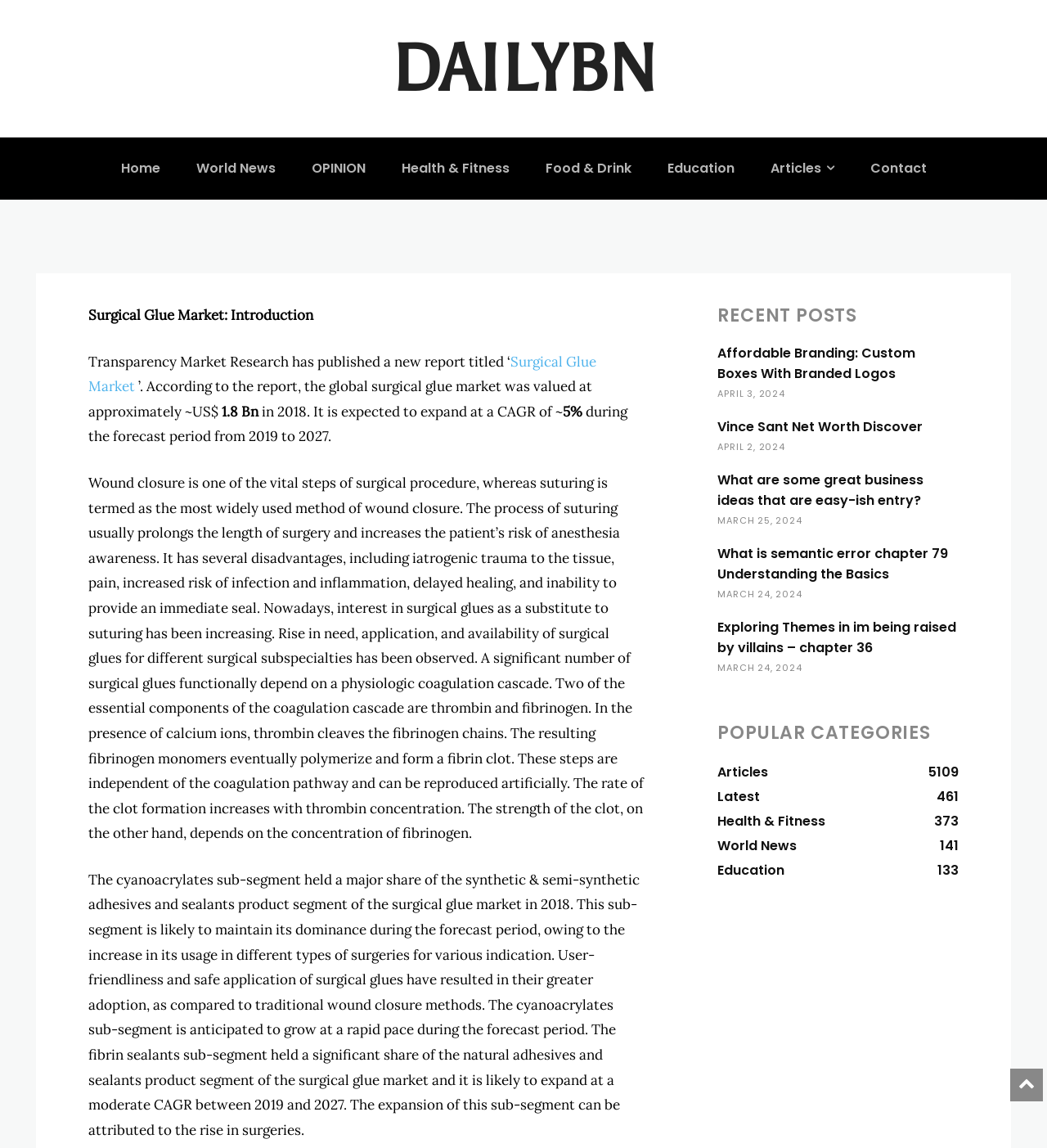Based on the image, provide a detailed response to the question:
What is the CAGR of the global surgical glue market?

The answer can be found in the paragraph that starts with 'Surgical Glue Market: Introduction'. The paragraph mentions that 'it is expected to expand at a CAGR of ~5% during the forecast period from 2019 to 2027.'